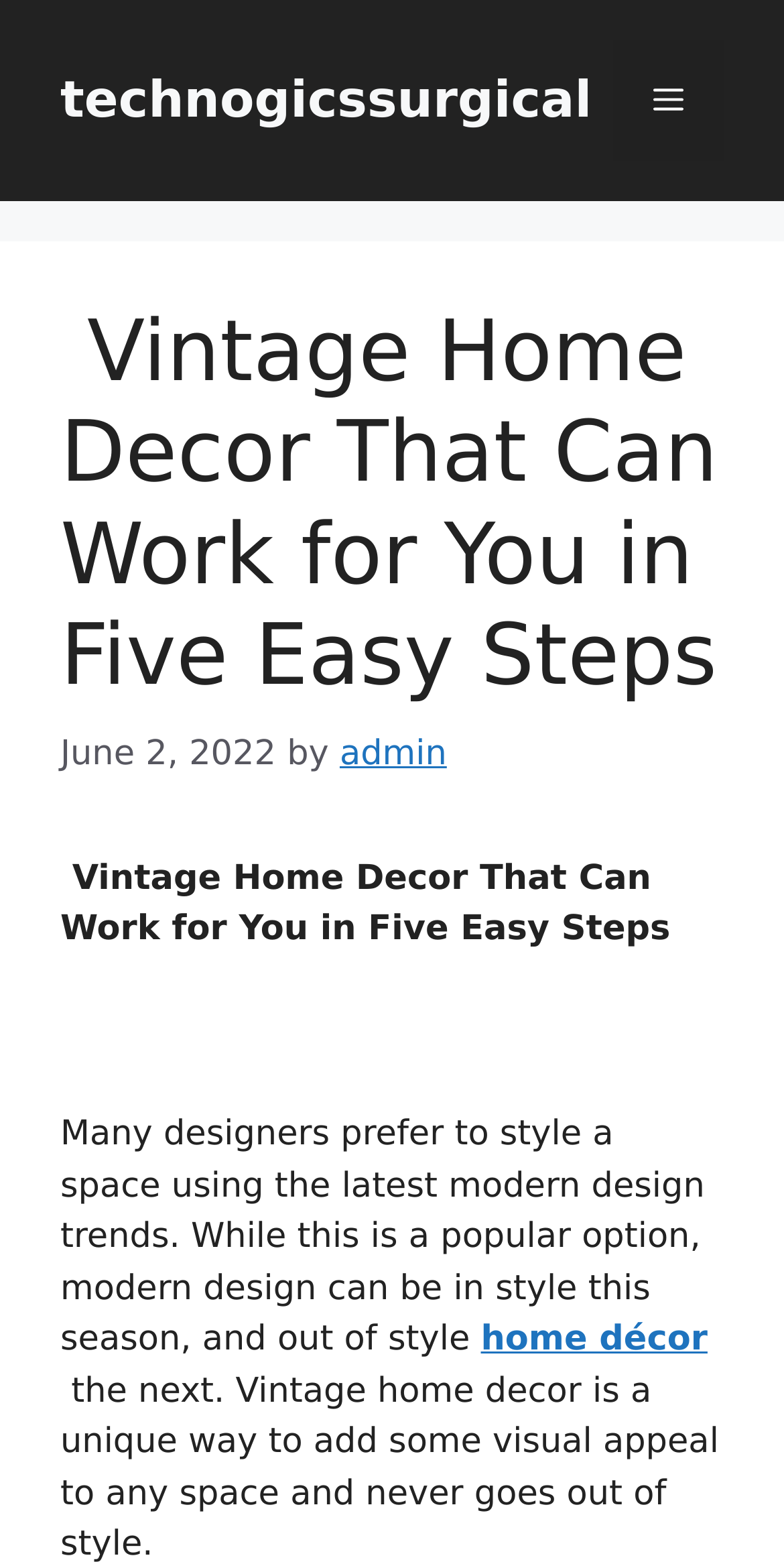Who is the author of the article? Analyze the screenshot and reply with just one word or a short phrase.

admin